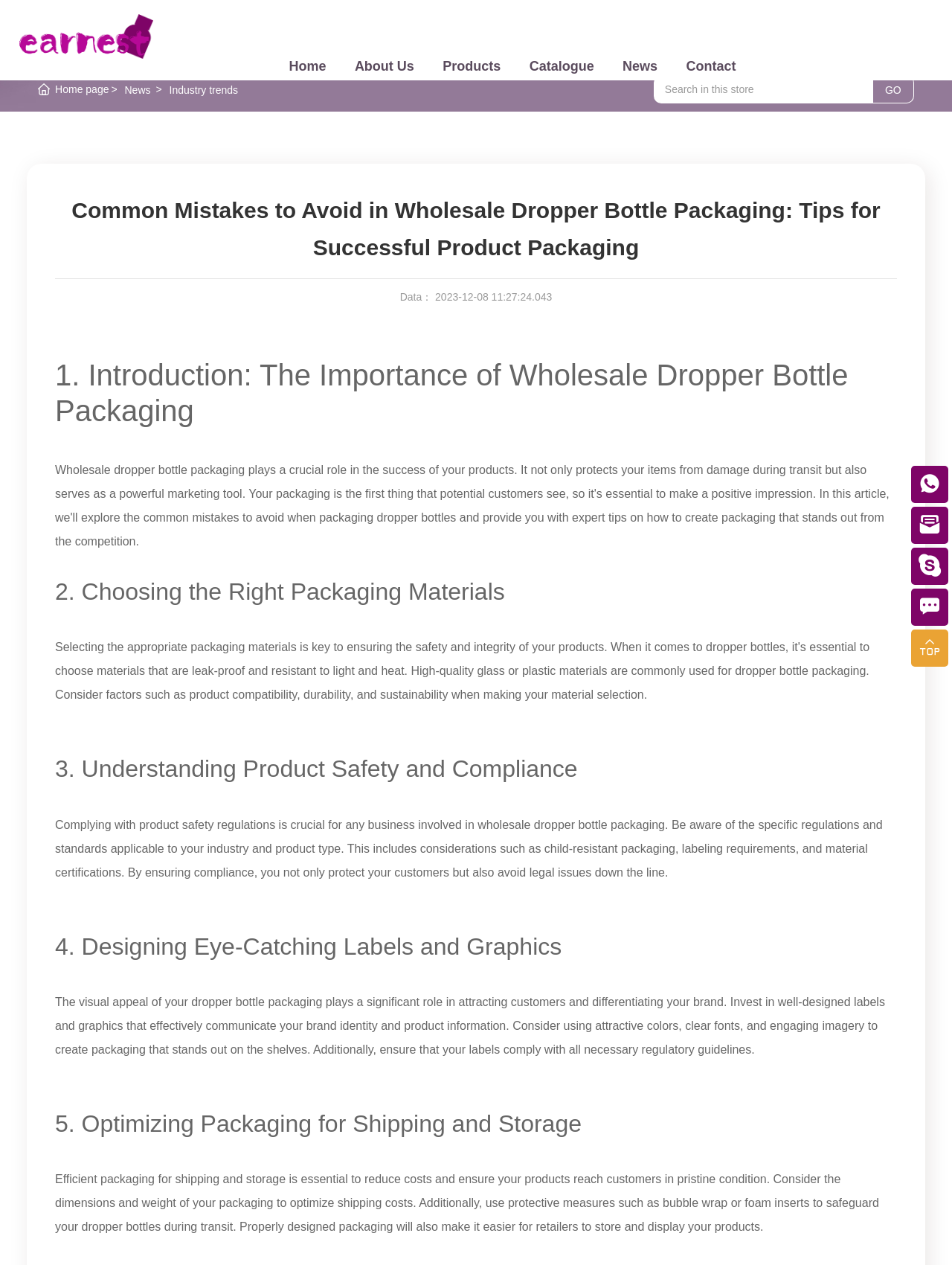Provide a single word or phrase to answer the given question: 
What makes dropper bottle packaging visually appealing?

Attractive colors and clear fonts